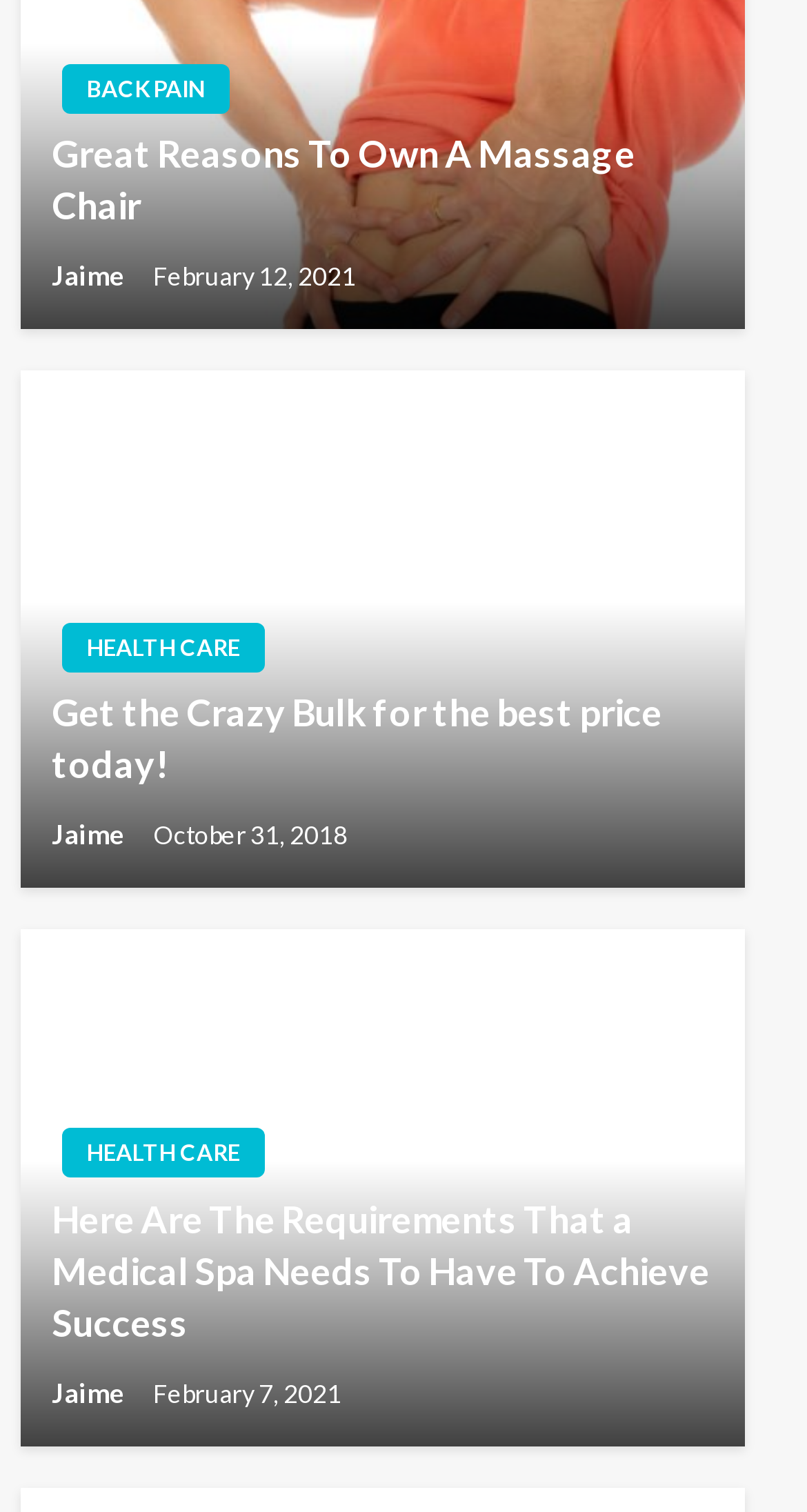Provide a single word or phrase answer to the question: 
What is the main topic of the webpage?

Health Care